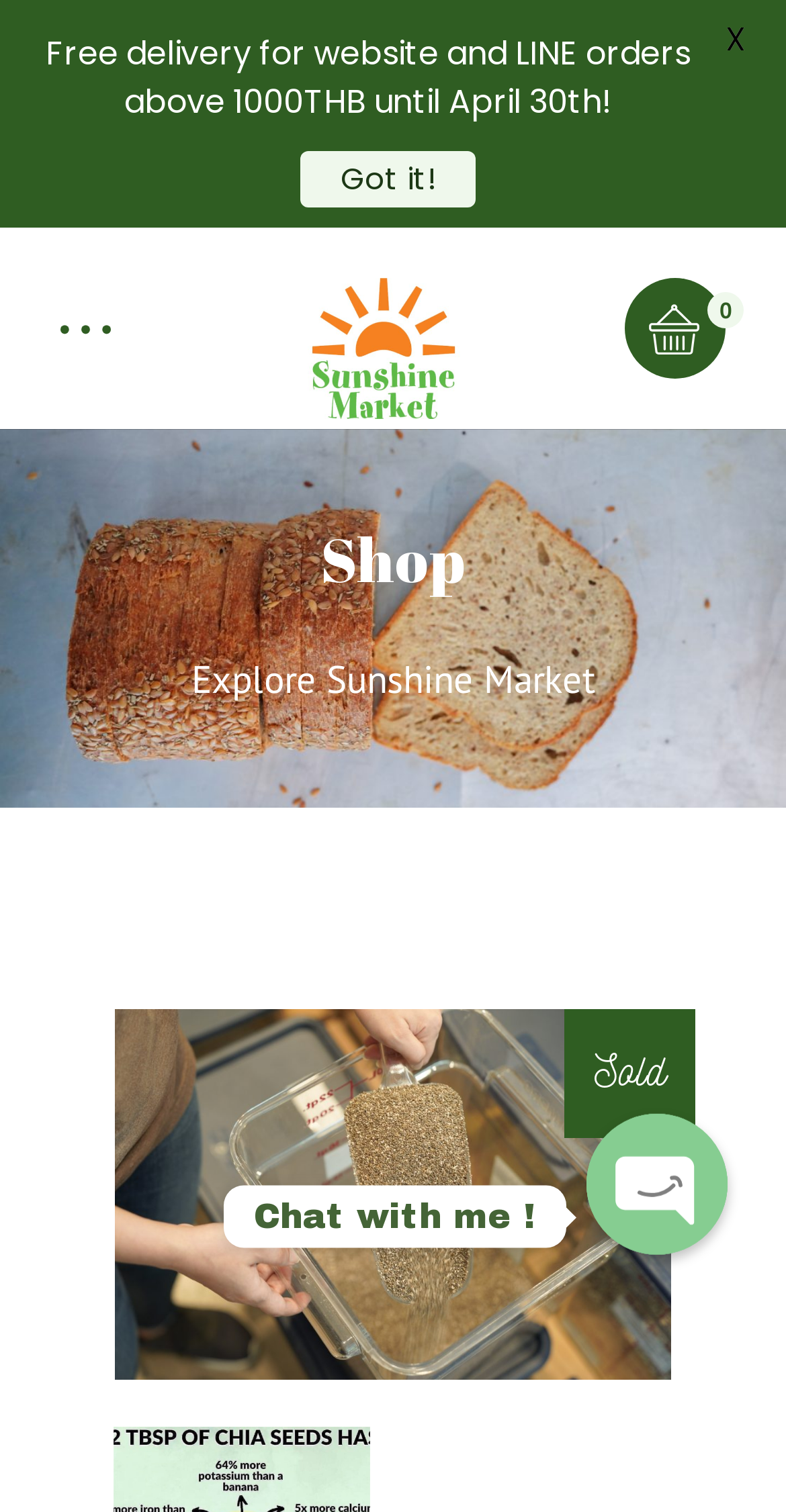Identify the bounding box of the HTML element described here: "Deadbolt Installation". Provide the coordinates as four float numbers between 0 and 1: [left, top, right, bottom].

None